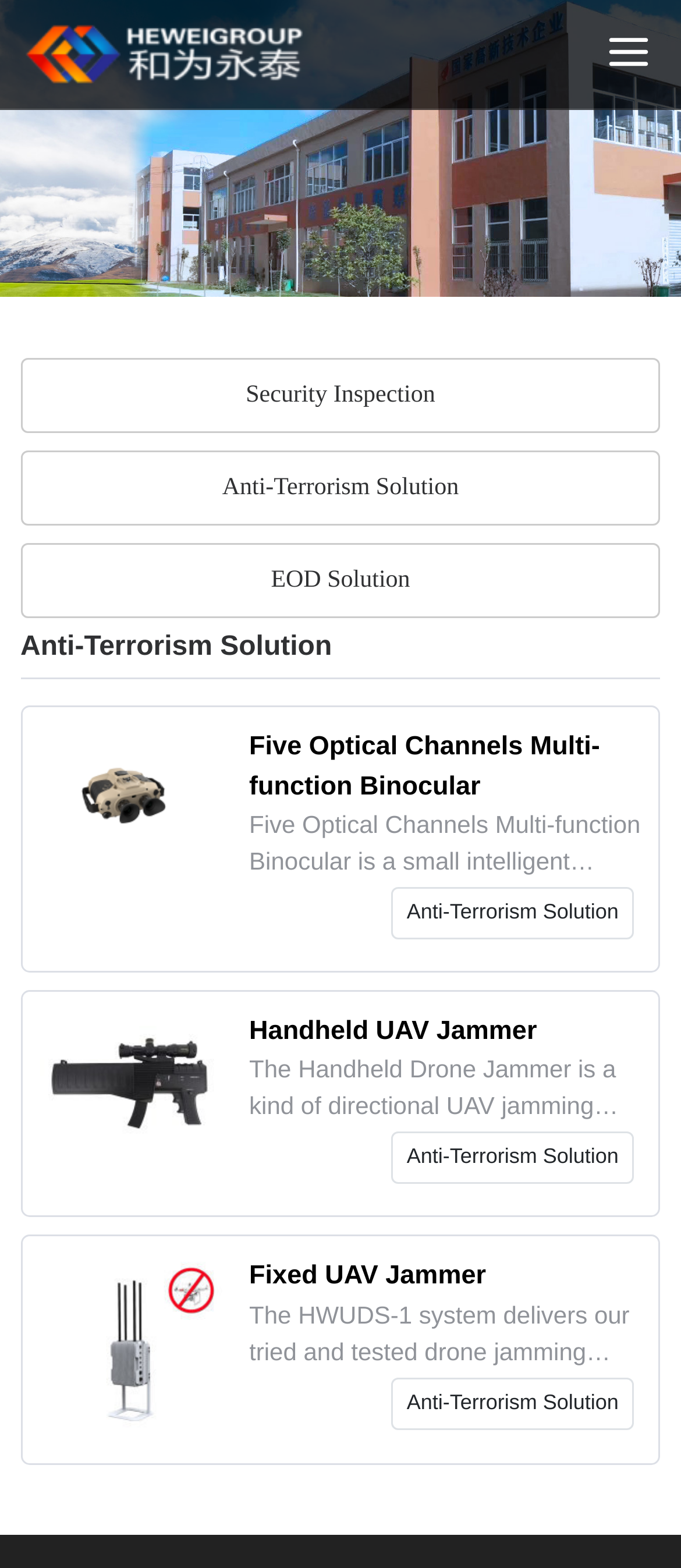Please determine the bounding box coordinates of the element to click on in order to accomplish the following task: "view the details of Five Optical Channels Multi-function Binocular". Ensure the coordinates are four float numbers ranging from 0 to 1, i.e., [left, top, right, bottom].

[0.058, 0.493, 0.34, 0.51]